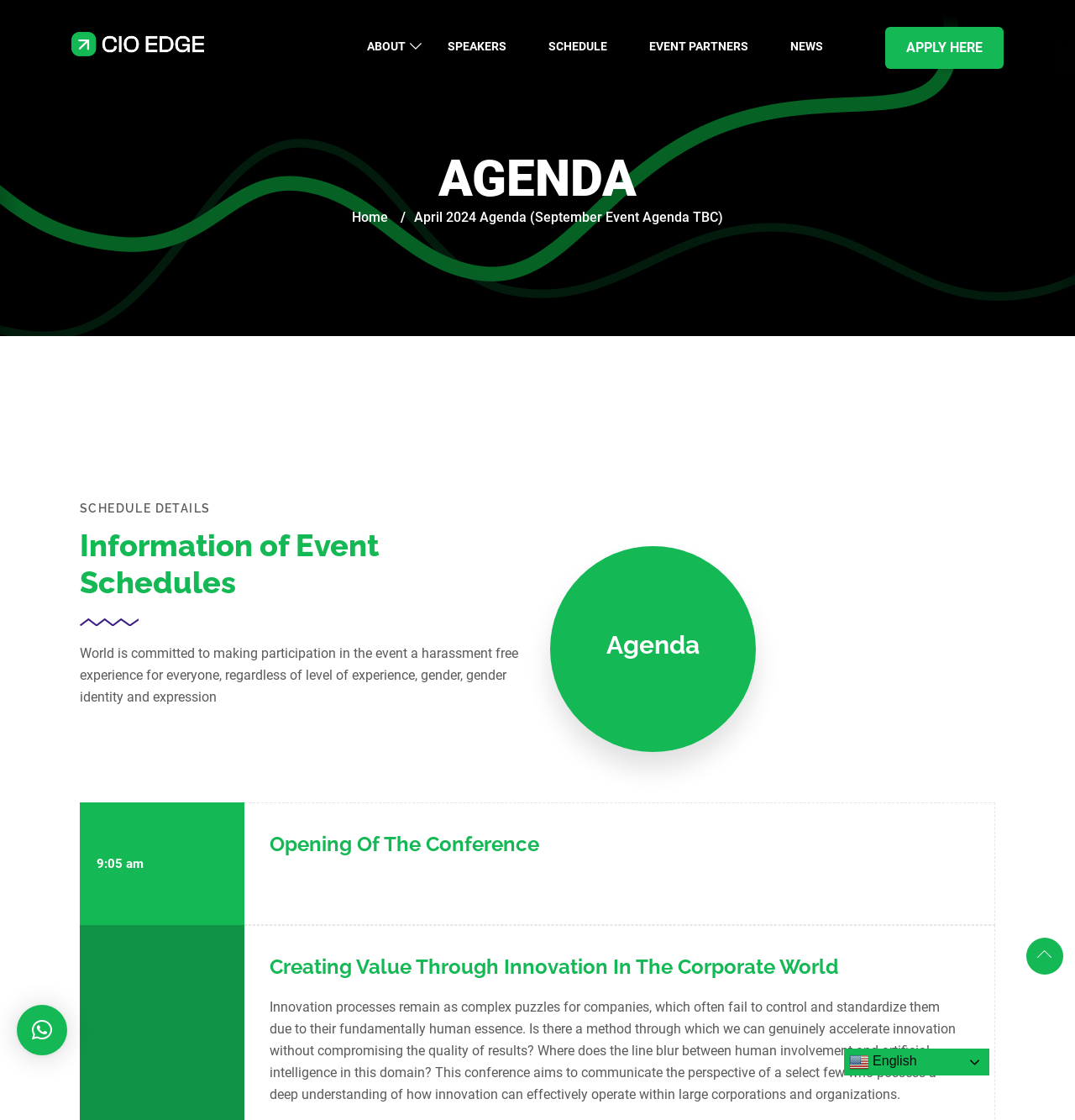Identify the bounding box coordinates necessary to click and complete the given instruction: "Switch to English language".

[0.785, 0.936, 0.92, 0.96]